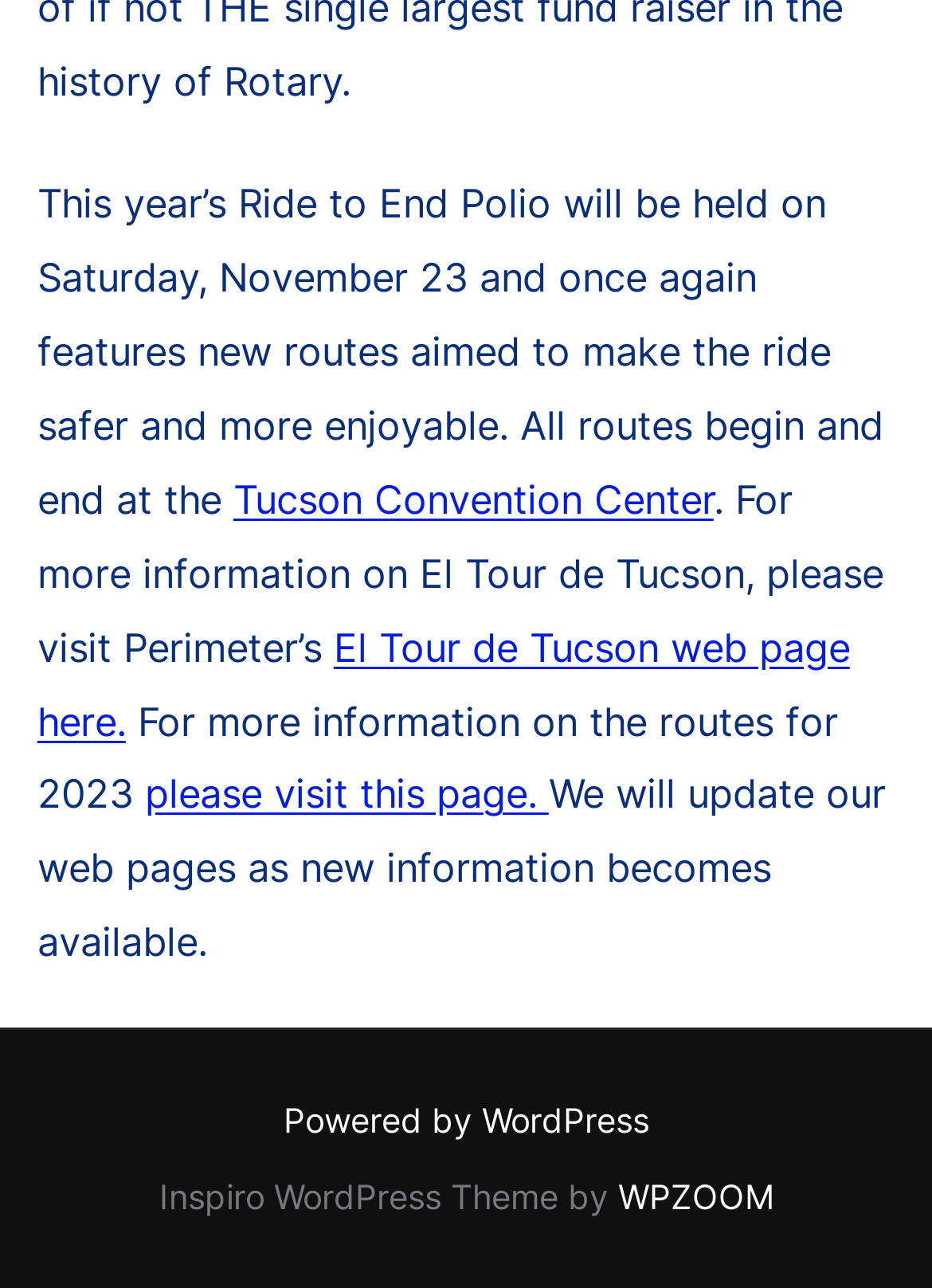Identify the bounding box coordinates for the UI element described by the following text: "Tucson Convention Center". Provide the coordinates as four float numbers between 0 and 1, in the format [left, top, right, bottom].

[0.25, 0.369, 0.766, 0.406]